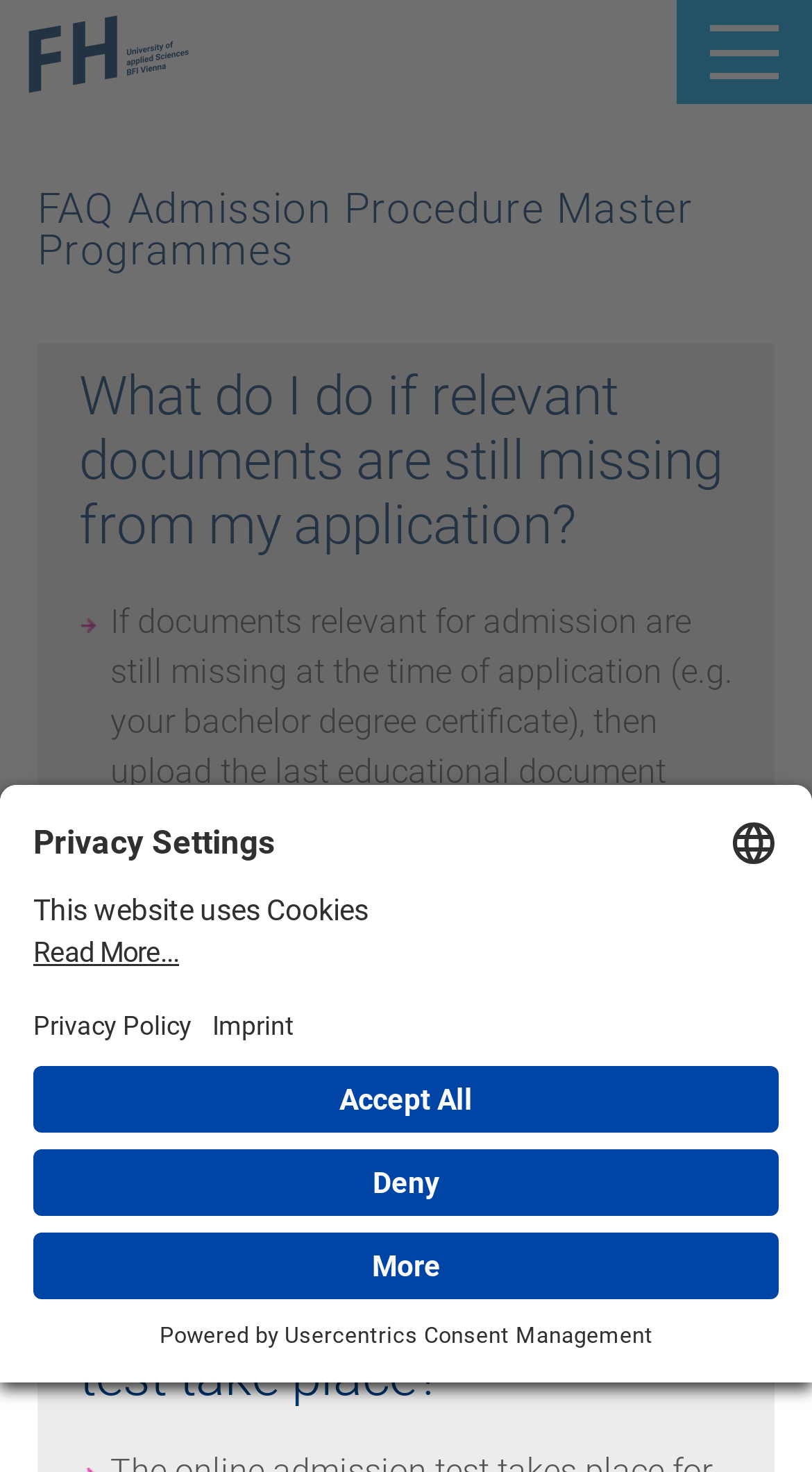Kindly provide the bounding box coordinates of the section you need to click on to fulfill the given instruction: "Go to the imprint page".

[0.262, 0.681, 0.362, 0.707]